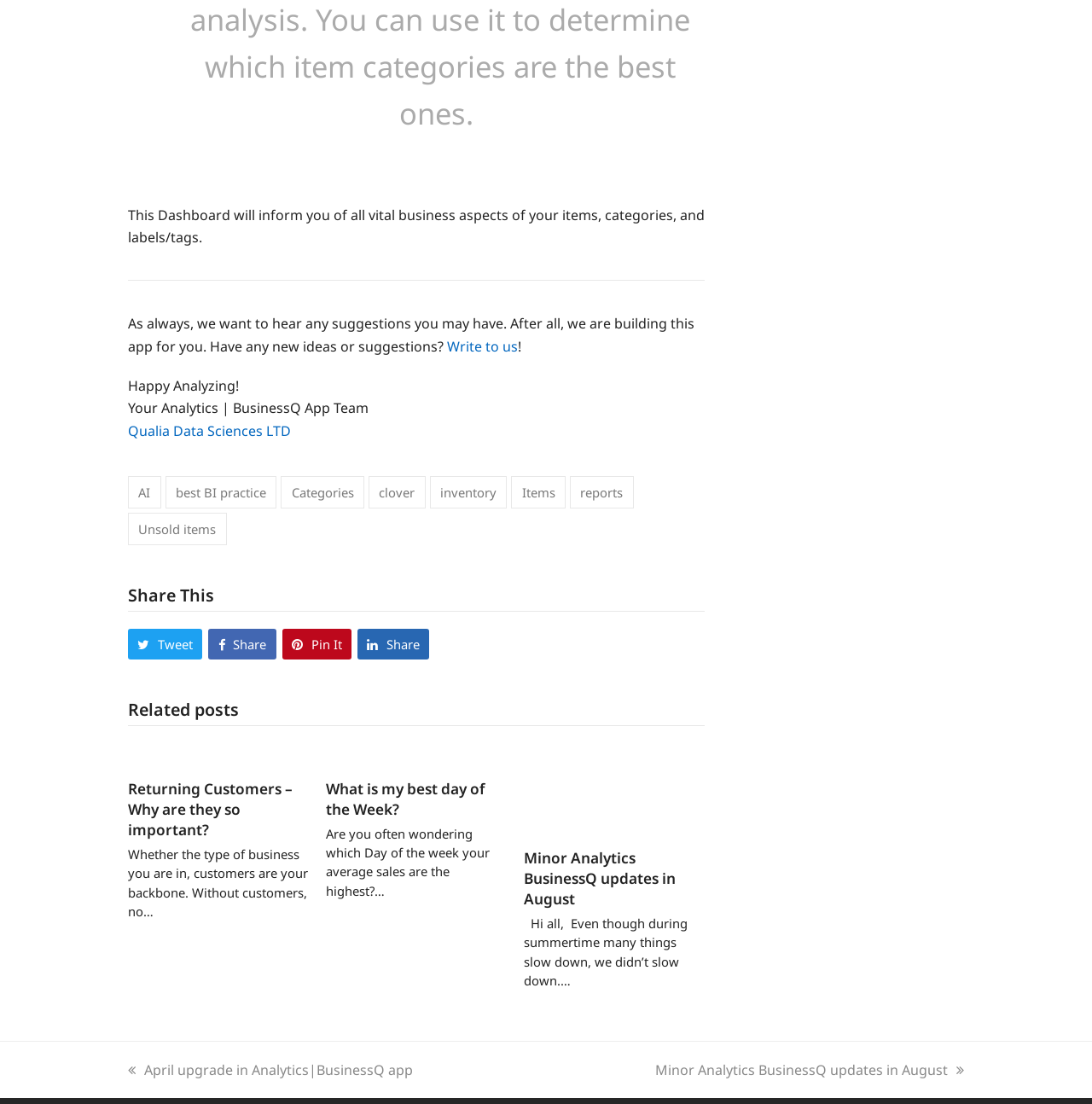Locate the bounding box coordinates of the segment that needs to be clicked to meet this instruction: "Write to us".

[0.409, 0.305, 0.474, 0.322]